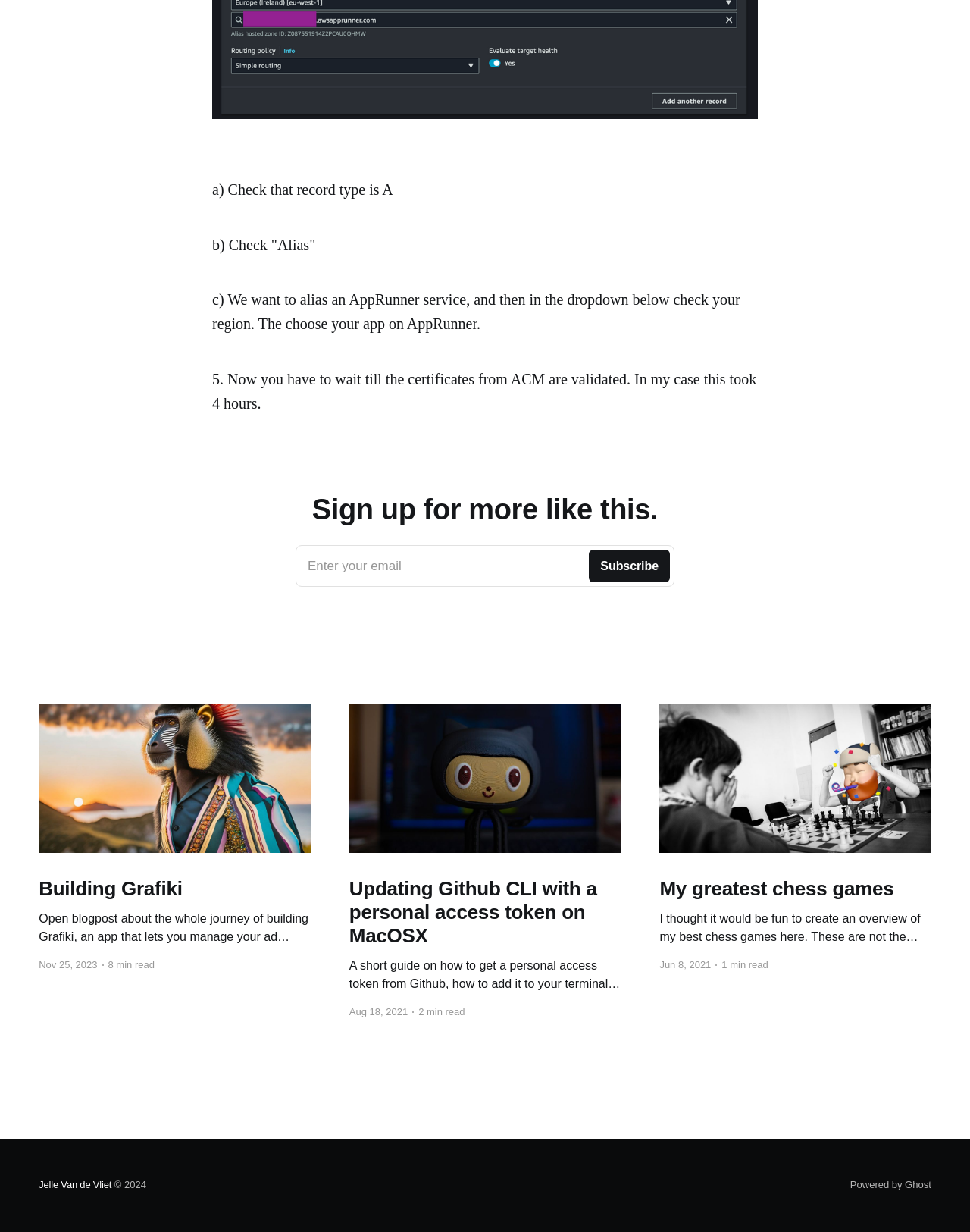Answer the question below in one word or phrase:
What is the date of the third article?

Jun 8, 2021